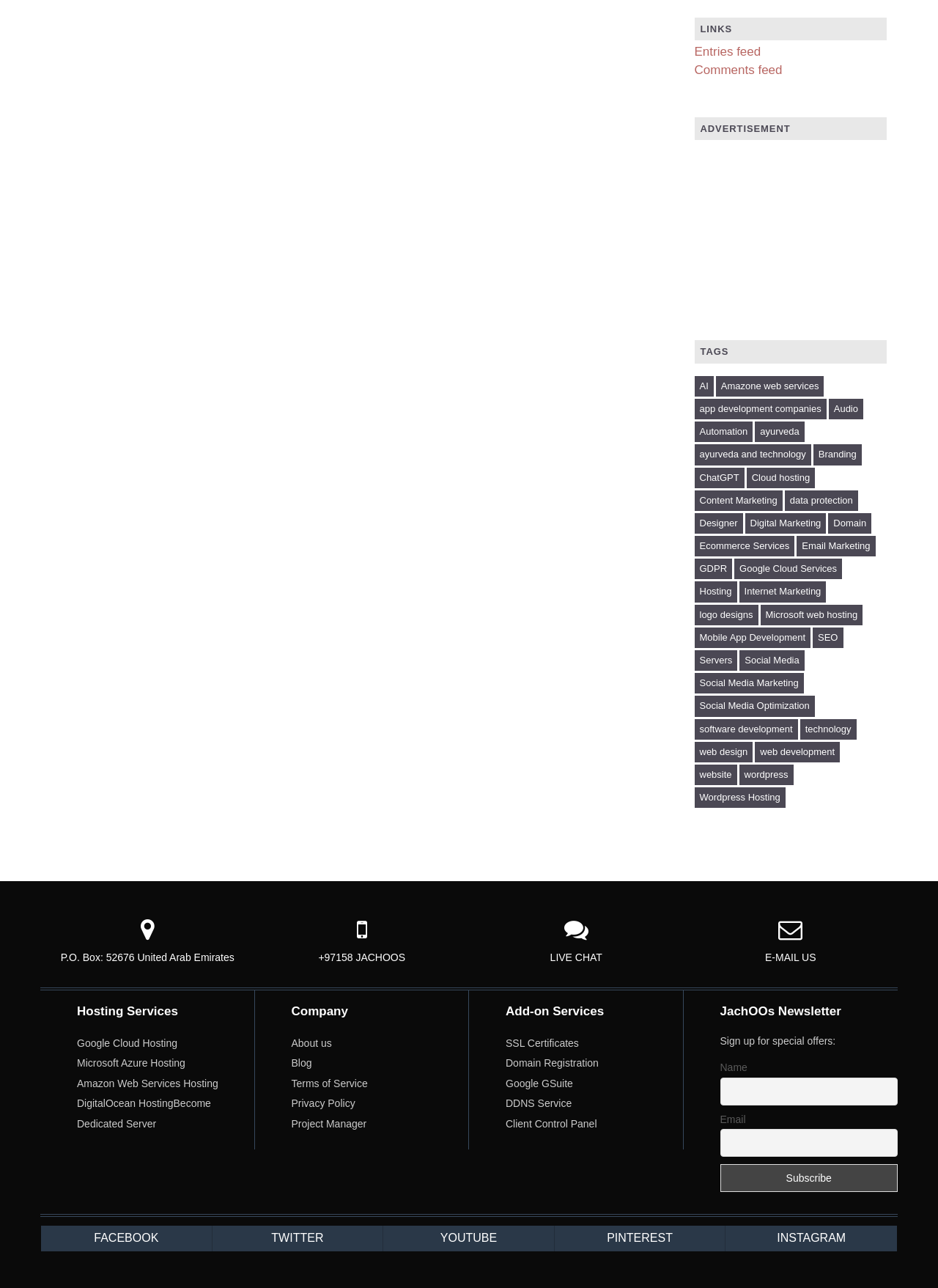Using the information in the image, give a comprehensive answer to the question: 
How many items are under the 'Branding' tag?

I counted the number of items under the 'Branding' tag in the 'TAGS' section, and found that there are 6 items.